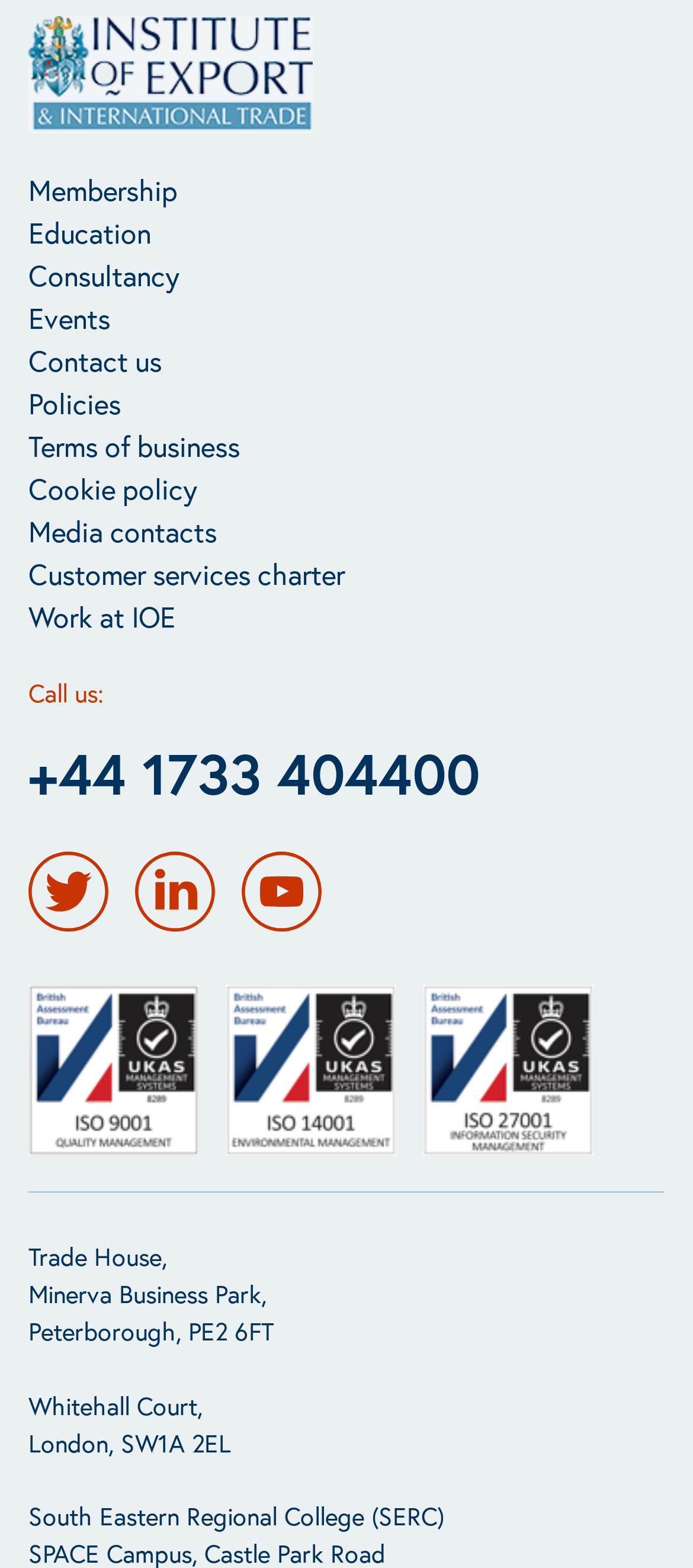Answer with a single word or phrase: 
How many offices are listed?

2